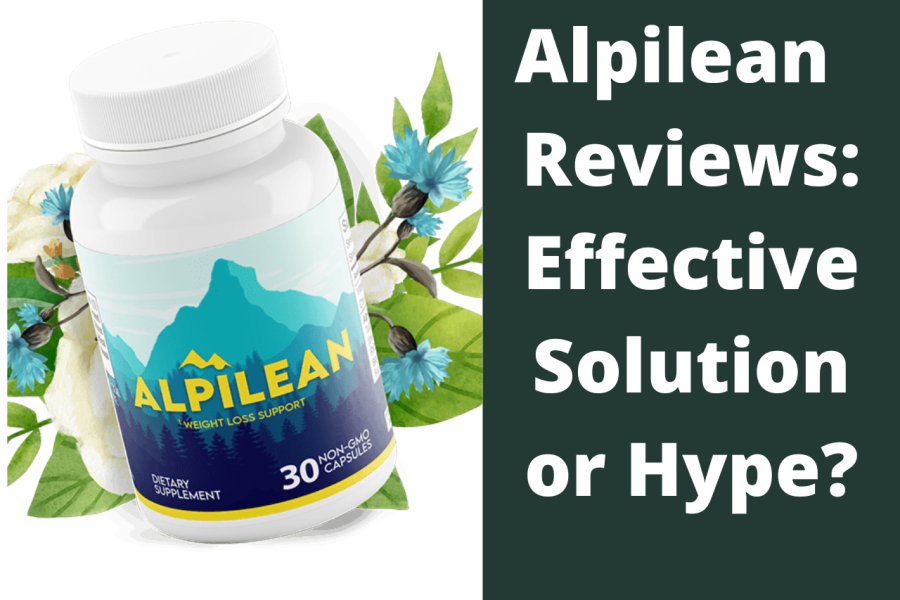What is the purpose of Alpilean?
Please answer using one word or phrase, based on the screenshot.

Weight loss support